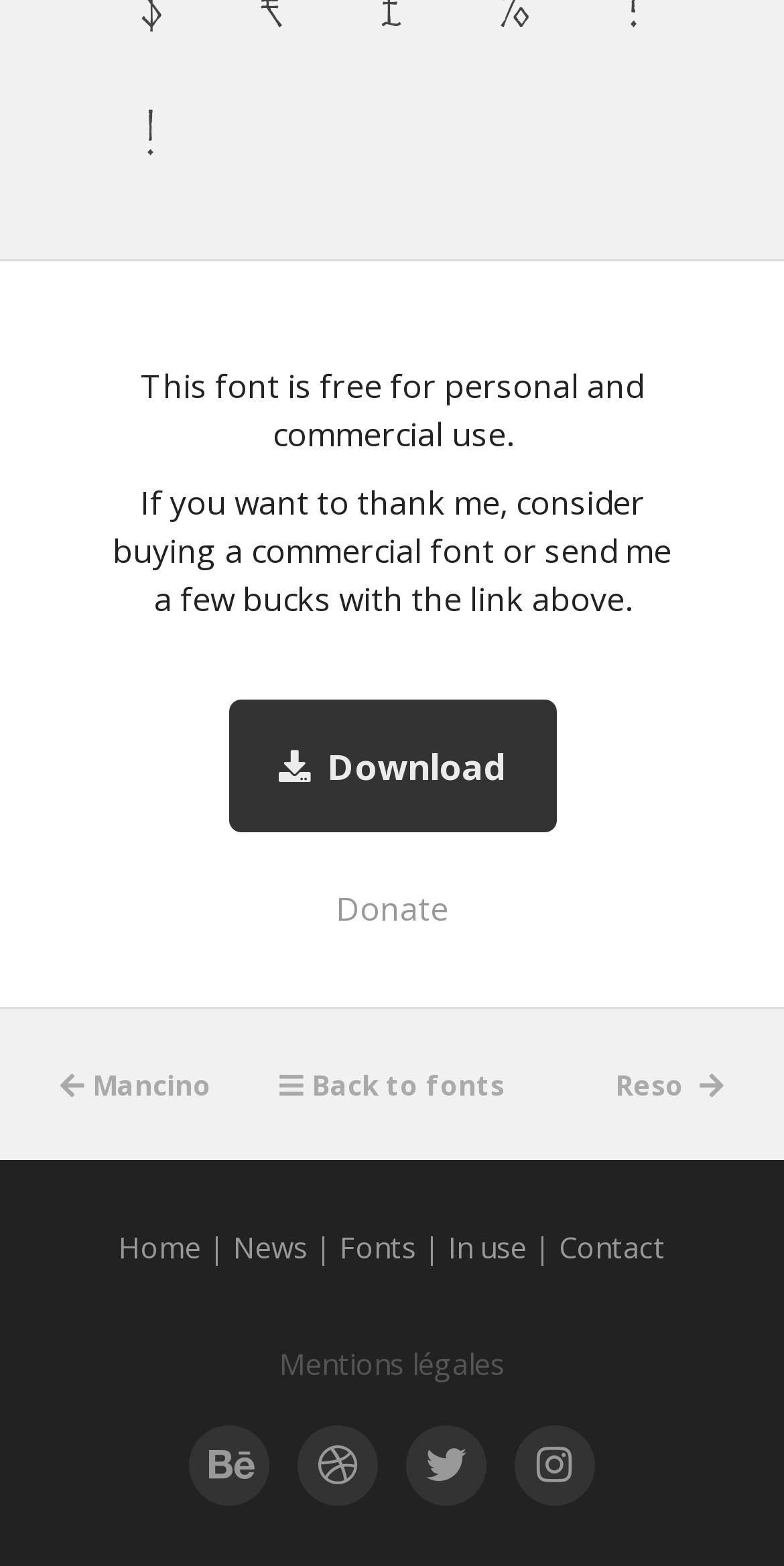Locate the bounding box coordinates of the element's region that should be clicked to carry out the following instruction: "Contact the author". The coordinates need to be four float numbers between 0 and 1, i.e., [left, top, right, bottom].

[0.713, 0.785, 0.849, 0.809]